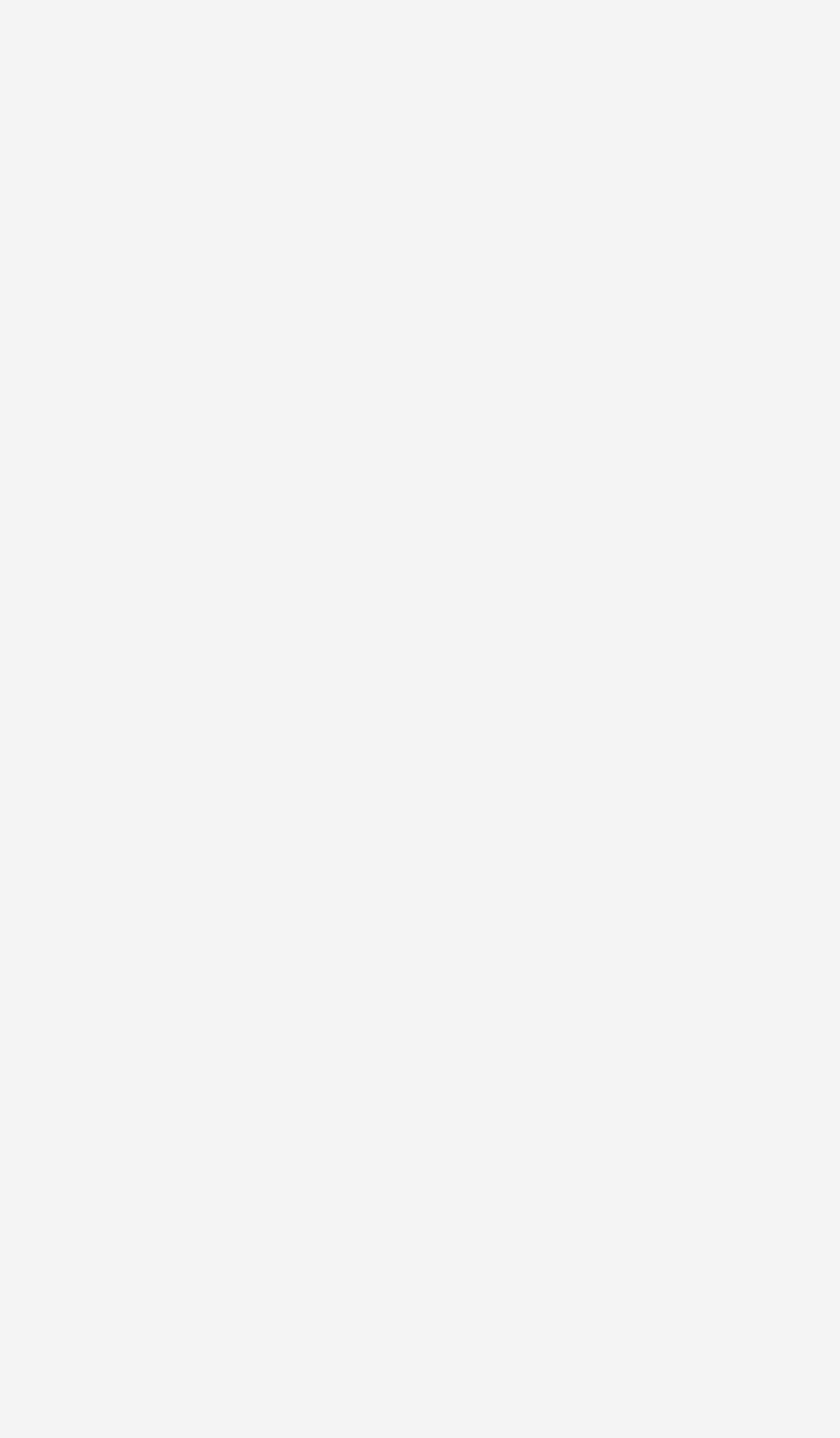Locate the coordinates of the bounding box for the clickable region that fulfills this instruction: "Subscribe to Newsletter".

[0.051, 0.91, 0.31, 0.947]